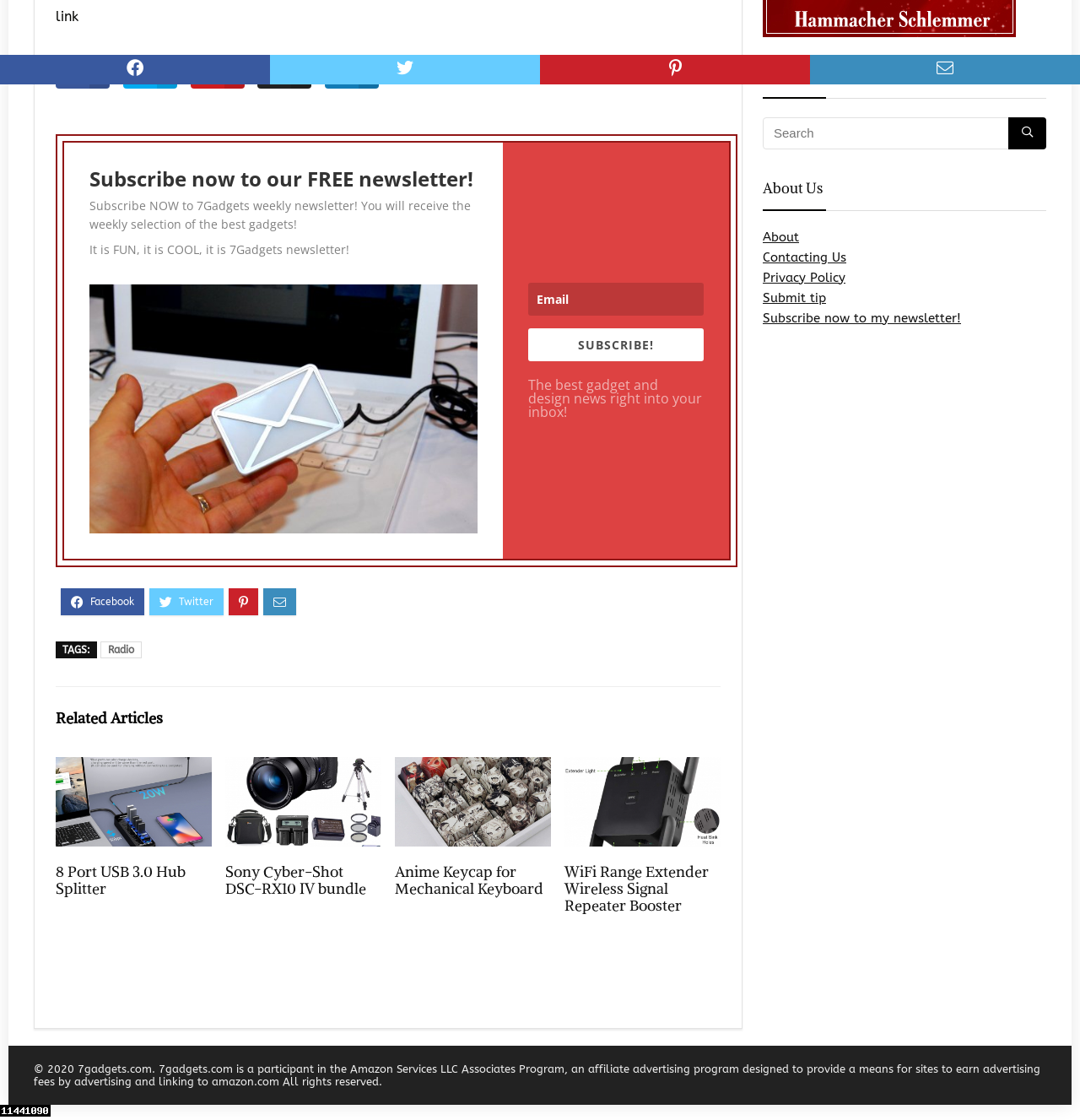Determine the bounding box coordinates of the clickable region to carry out the instruction: "Check the About Us page".

[0.706, 0.205, 0.74, 0.218]